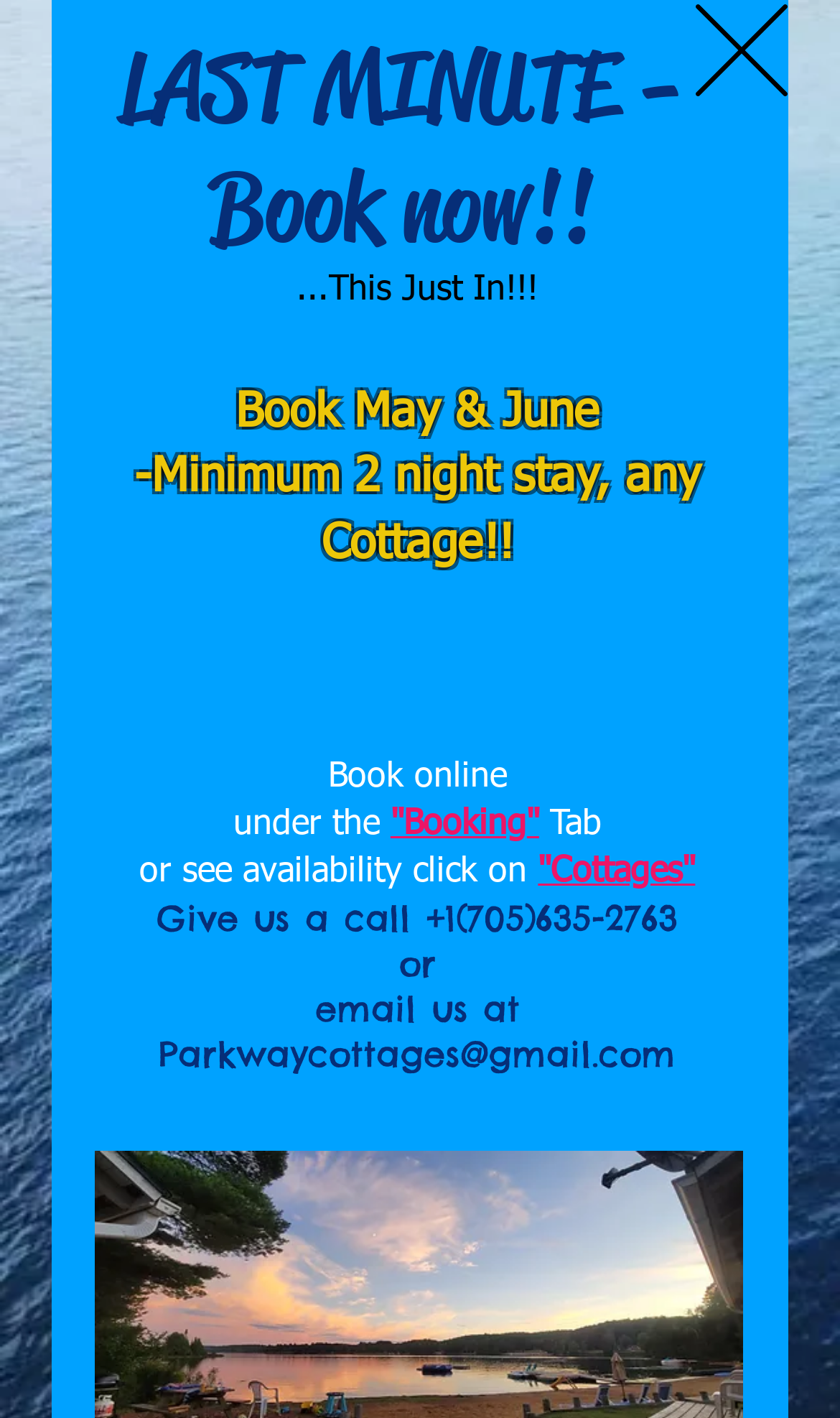Find the bounding box coordinates for the HTML element described in this sentence: "aria-label="Quick actions"". Provide the coordinates as four float numbers between 0 and 1, in the format [left, top, right, bottom].

[0.041, 0.728, 0.169, 0.804]